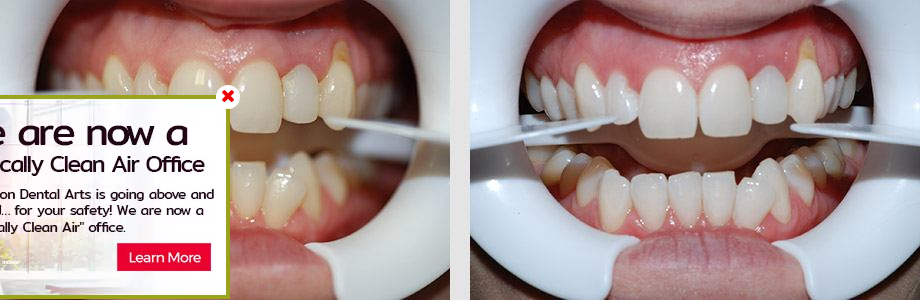What is the purpose of the visual announcement?
Please give a detailed and thorough answer to the question, covering all relevant points.

The visual announcement on the left side of the image is meant to highlight the dental office's commitment to providing a safe atmosphere for patients, emphasizing their dedication to hygiene and patient safety, and reassuring patients of the enhanced safety measures in place for receiving whitening treatments.